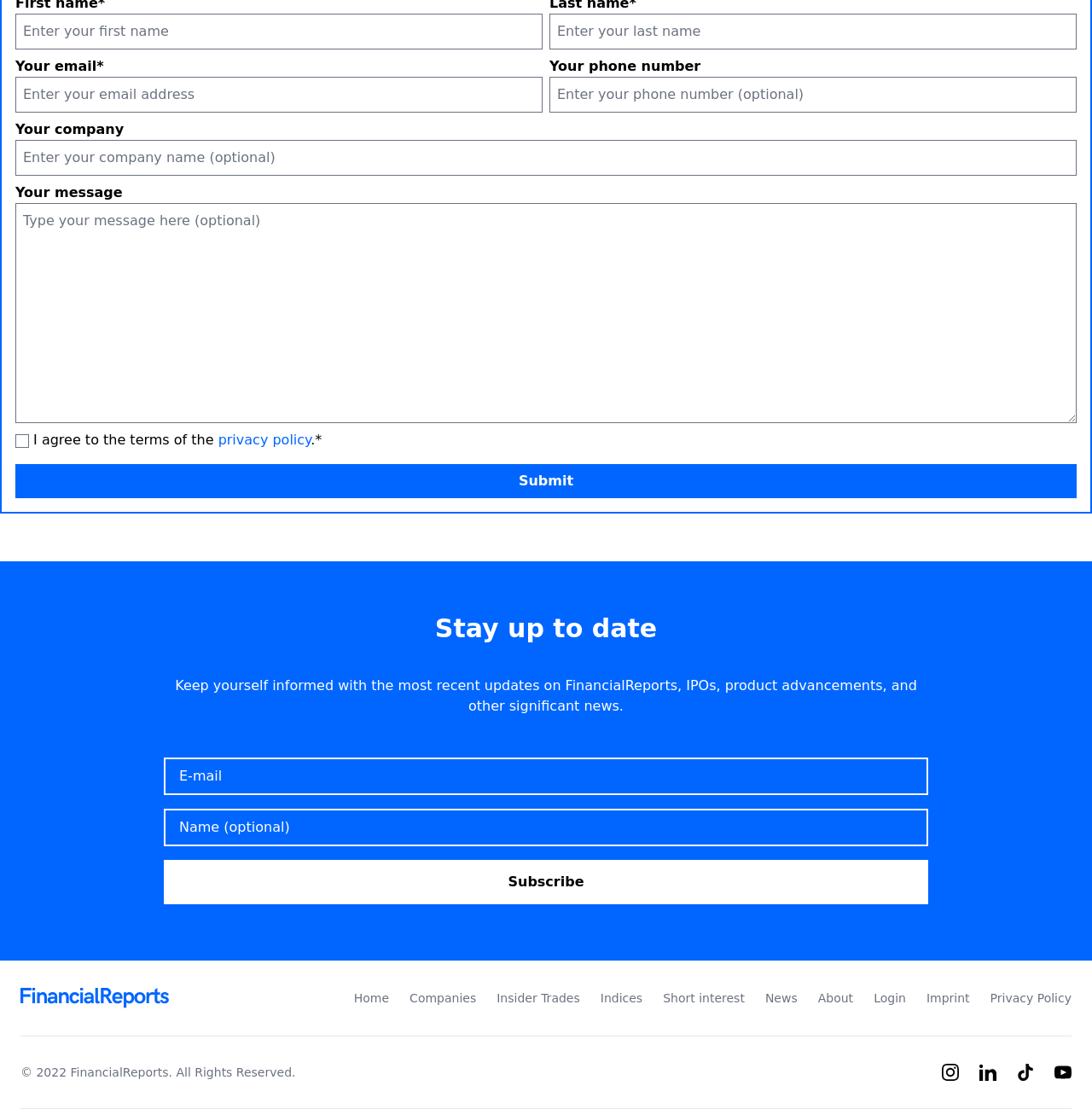Using the element description: "Home", determine the bounding box coordinates. The coordinates should be in the format [left, top, right, bottom], with values between 0 and 1.

[0.324, 0.894, 0.356, 0.906]